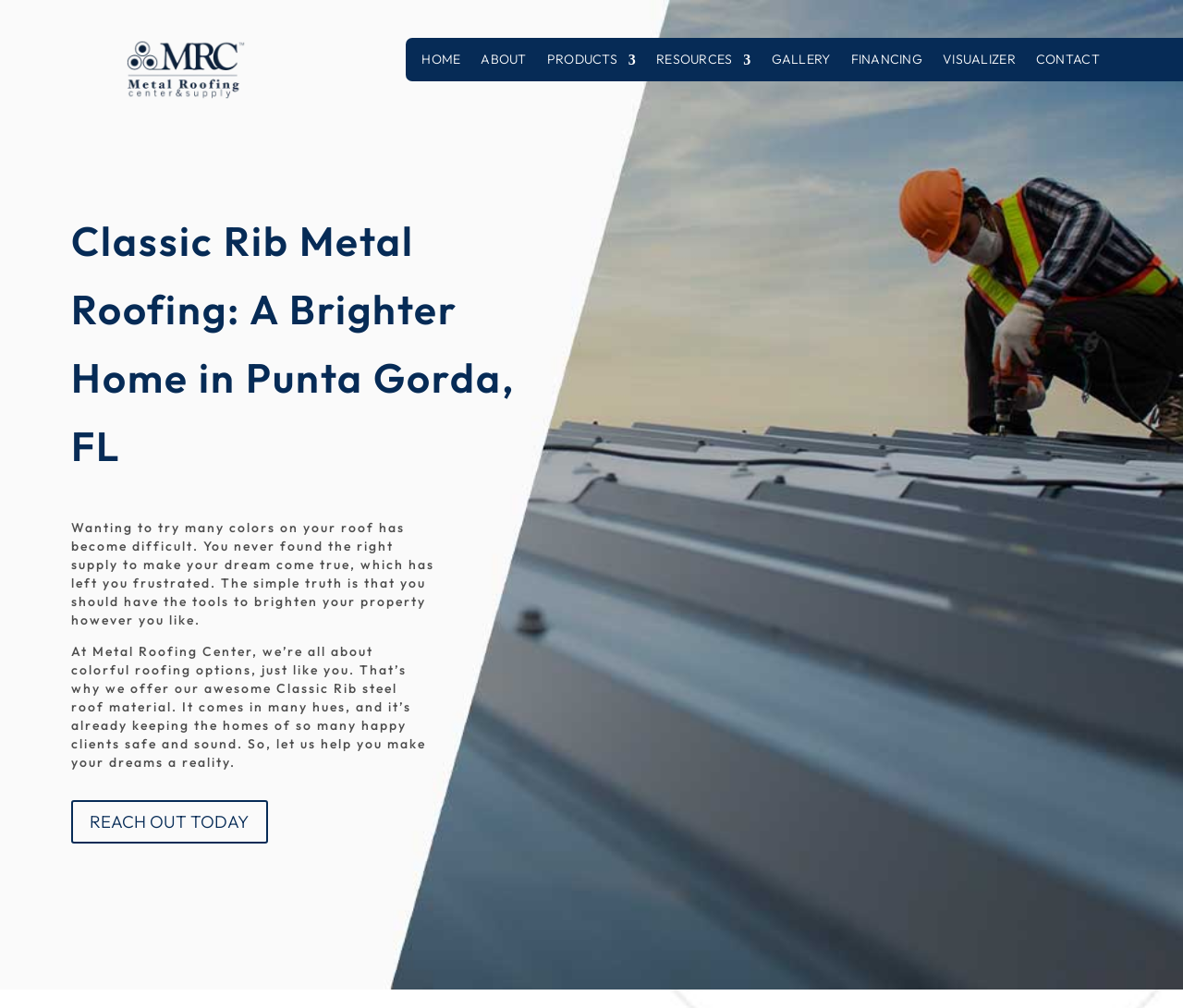How many links are in the top navigation menu?
Please look at the screenshot and answer in one word or a short phrase.

8